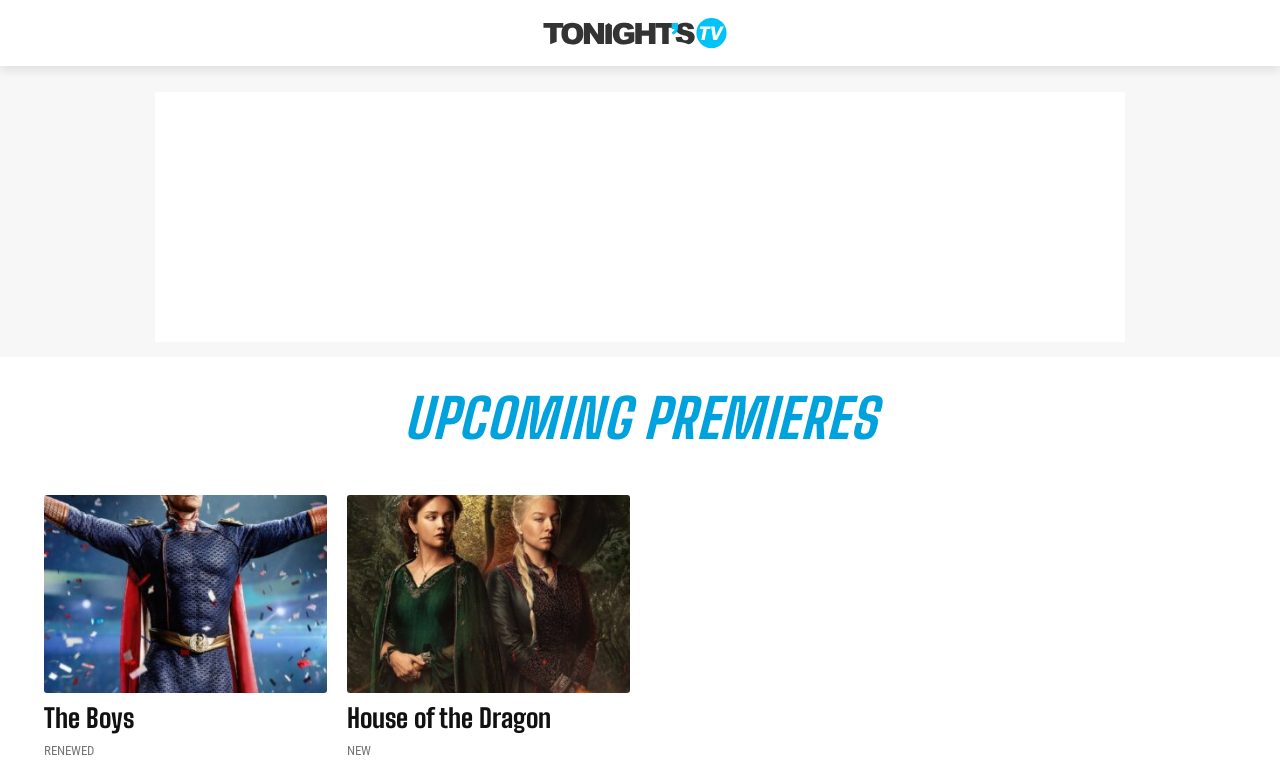Respond to the question below with a single word or phrase: What is the section title above 'The Boys'?

UPCOMING PREMIERES